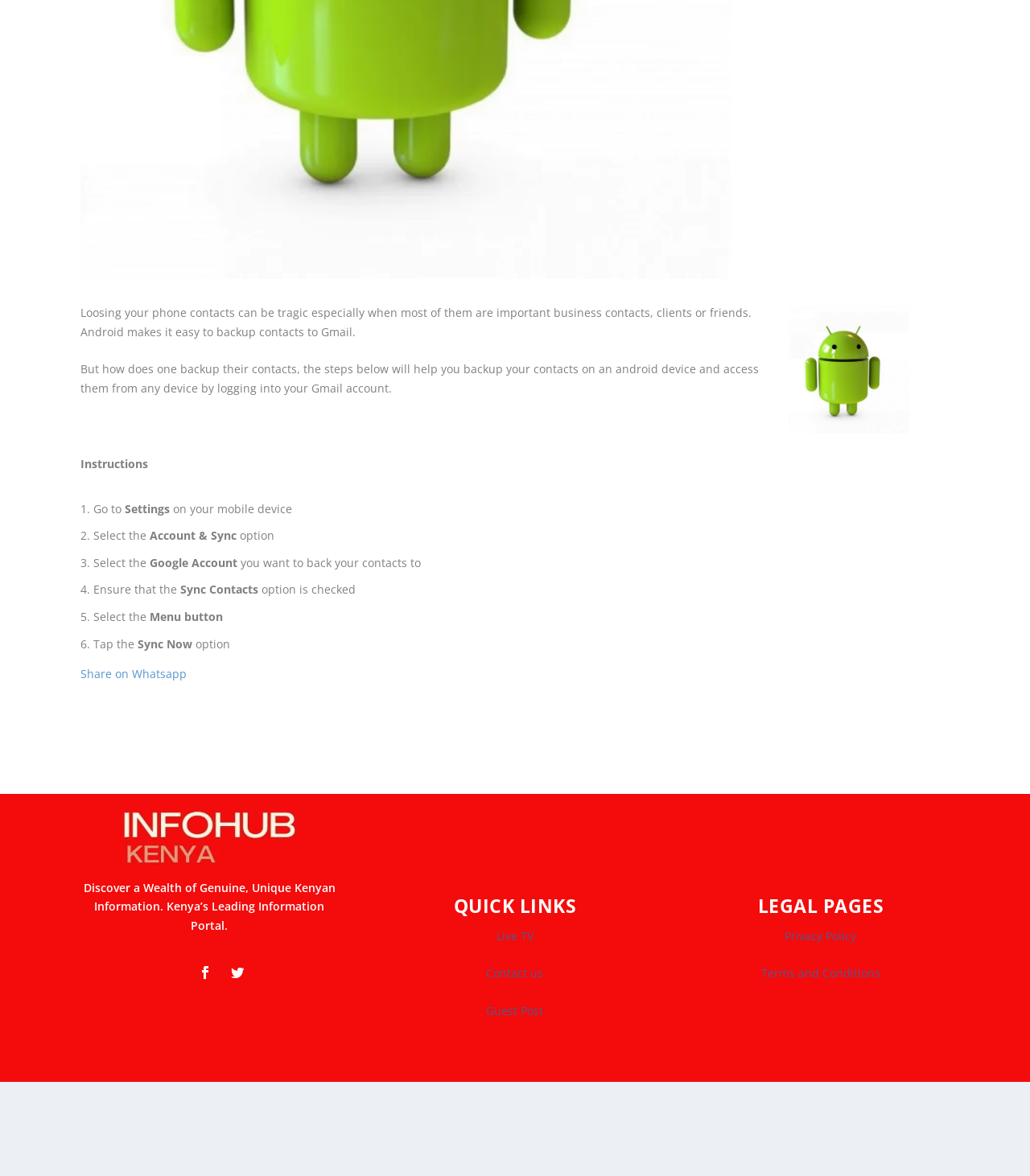Find the bounding box coordinates for the area that should be clicked to accomplish the instruction: "View Privacy Policy".

[0.762, 0.847, 0.831, 0.86]